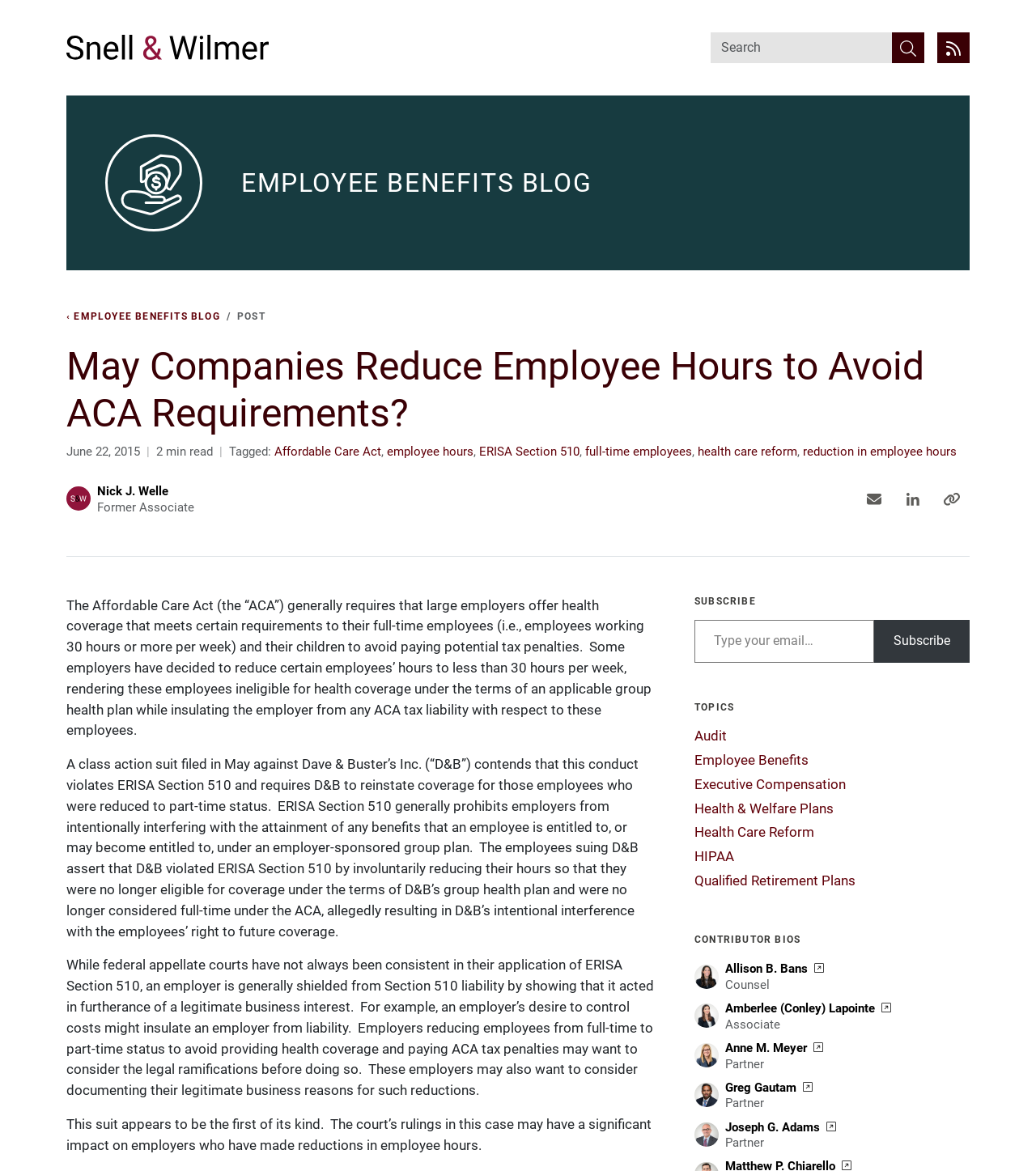Provide the bounding box coordinates of the section that needs to be clicked to accomplish the following instruction: "Search for something."

[0.686, 0.028, 0.892, 0.054]